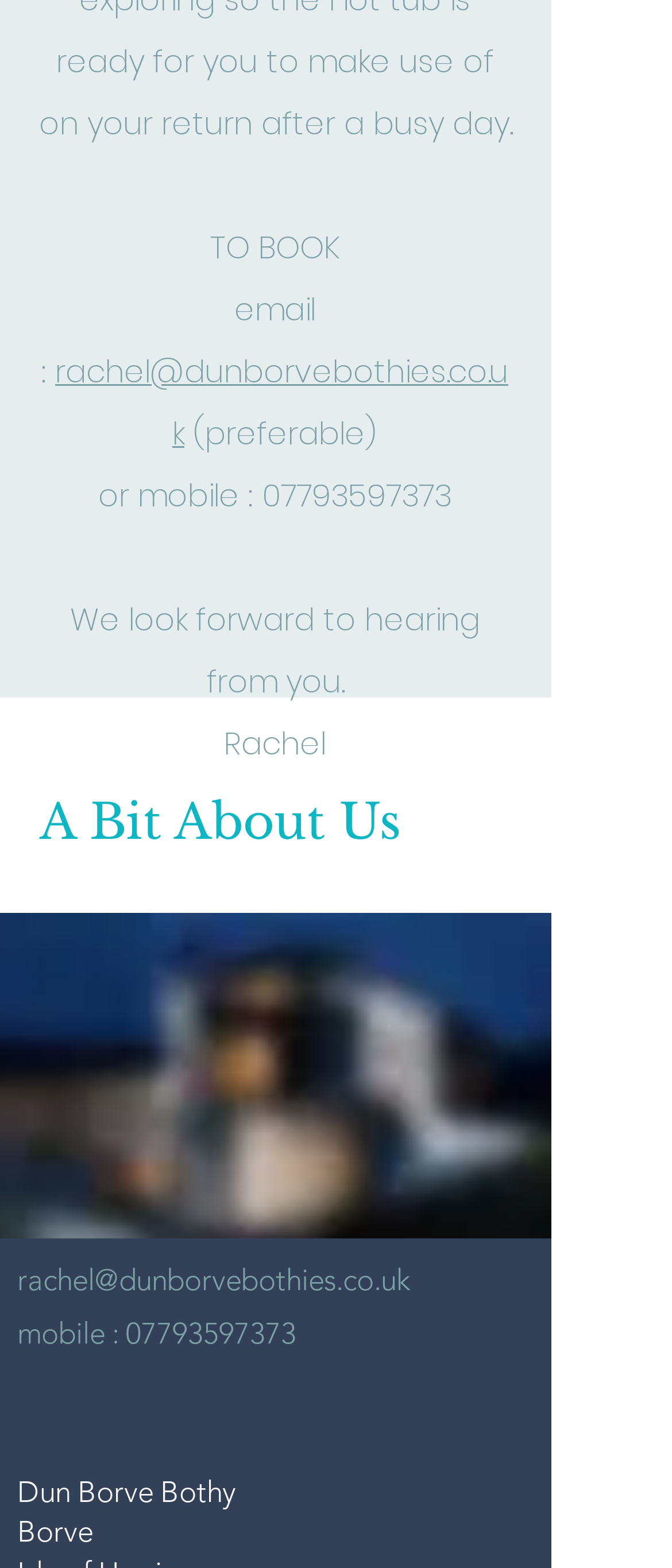What is the tone of the final message?
Based on the image, please offer an in-depth response to the question.

The final message on the webpage 'We look forward to hearing from you.' has a friendly tone, indicating that the person is approachable and welcoming.